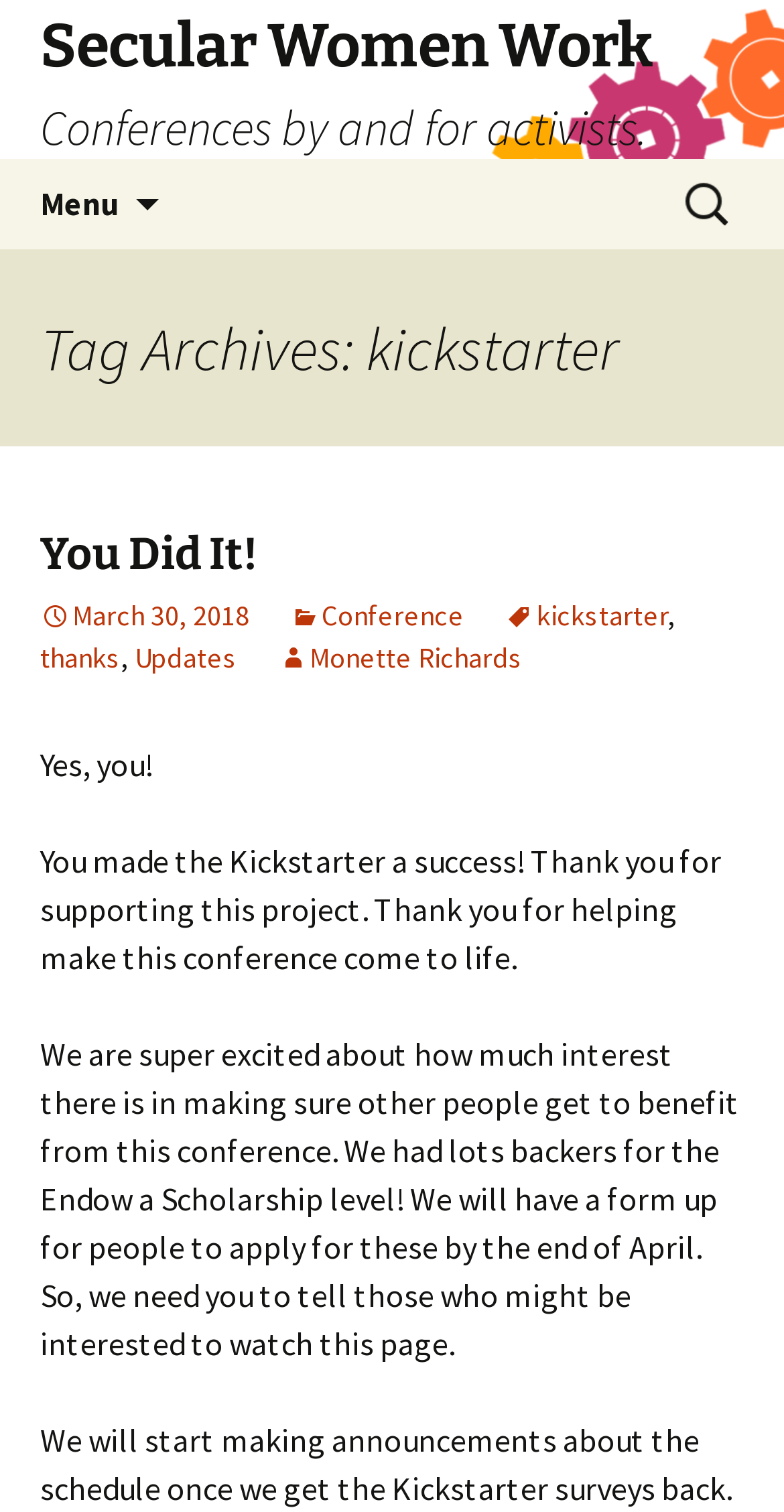Please identify the bounding box coordinates of the area that needs to be clicked to follow this instruction: "Learn about the Kickstarter project".

[0.051, 0.165, 0.949, 0.295]